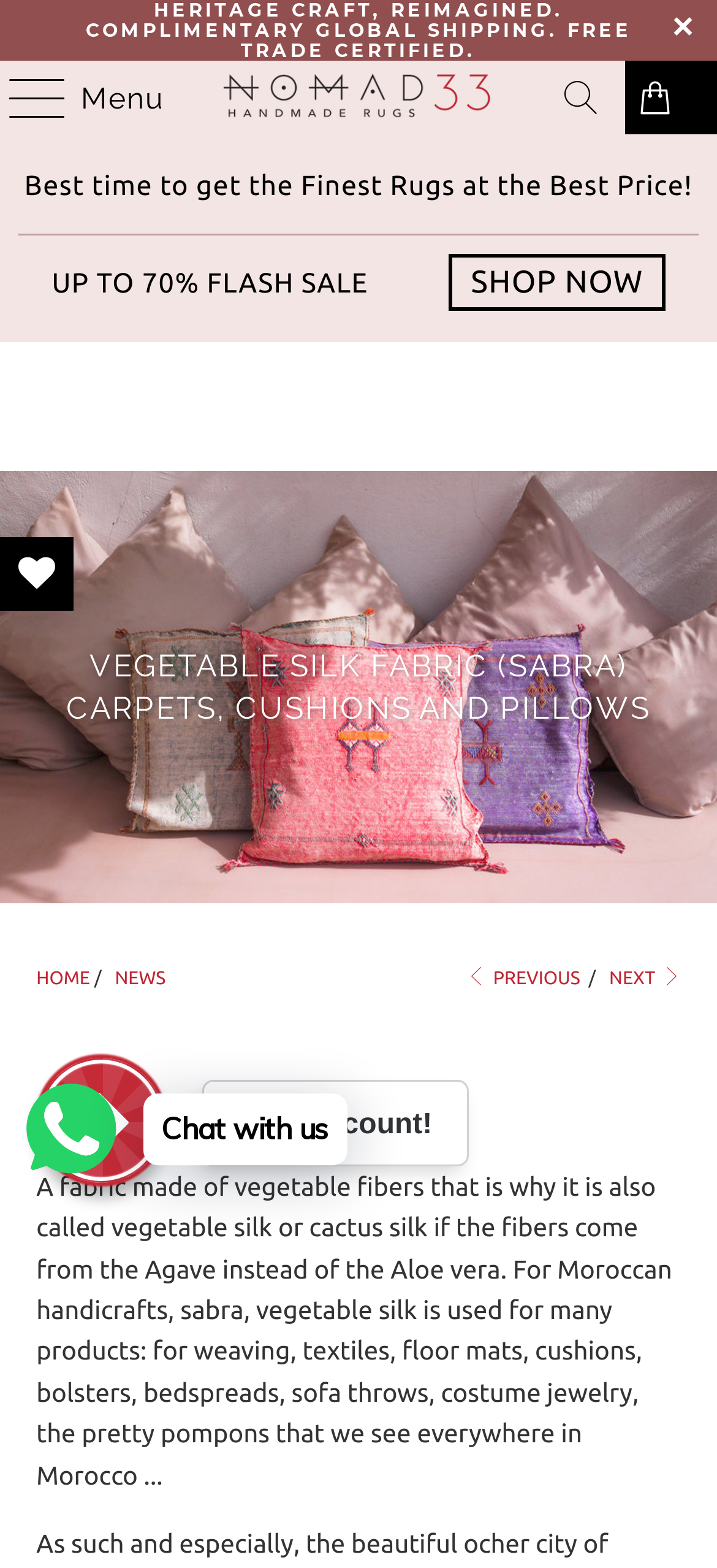Look at the image and give a detailed response to the following question: What is the discount offer on the webpage?

The webpage has a prominent flash sale offer, which promises a discount of up to 70% off on certain products, encouraging customers to shop now and take advantage of the limited-time offer.